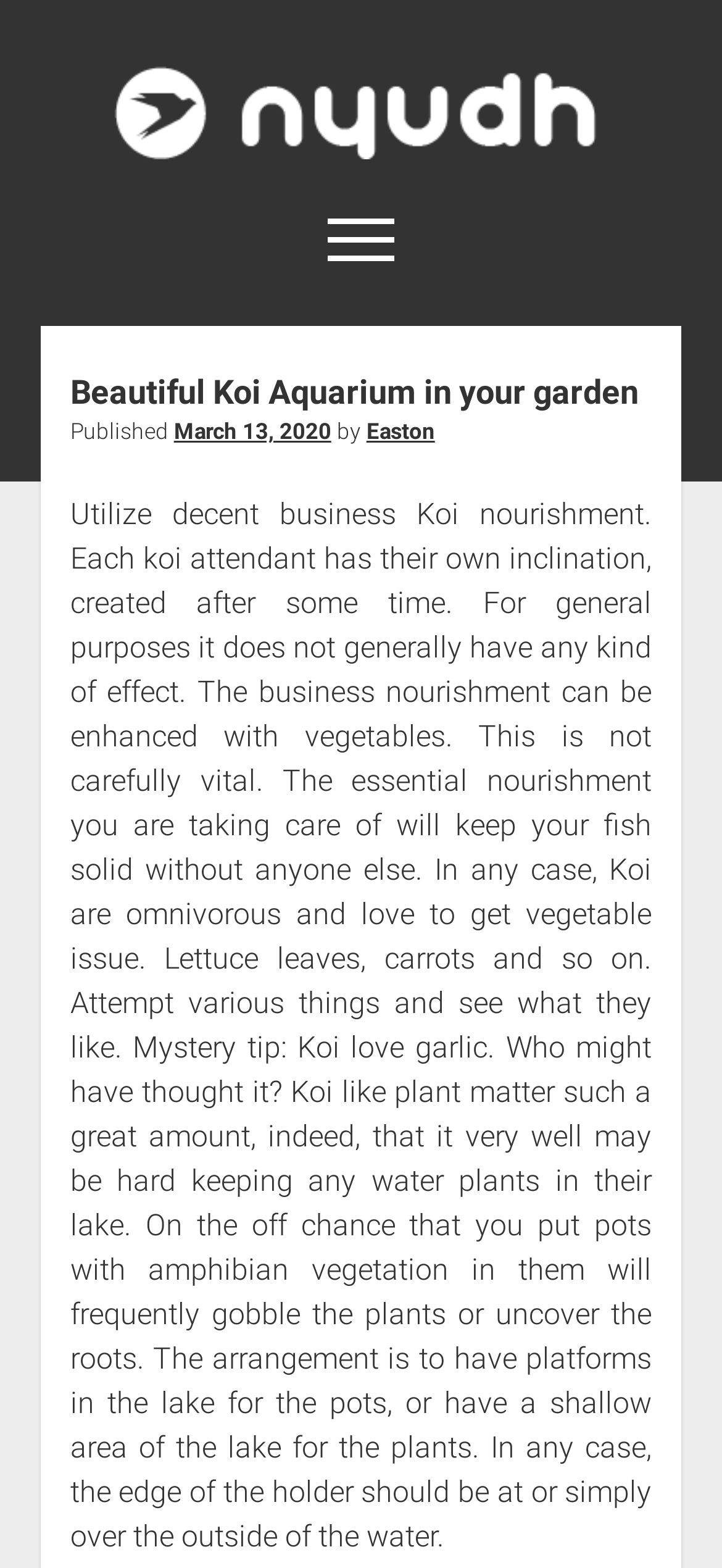Give a concise answer using one word or a phrase to the following question:
When was the article published?

March 13, 2020